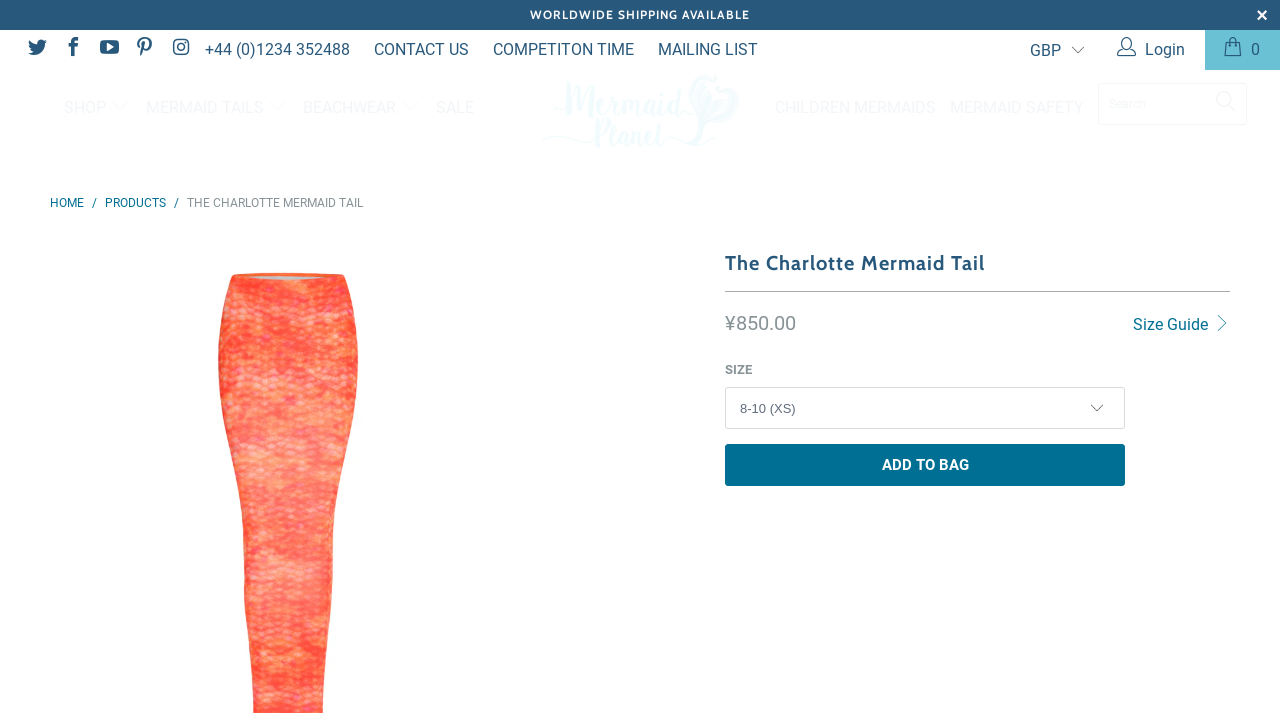Predict the bounding box of the UI element based on the description: "SALE". The coordinates should be four float numbers between 0 and 1, formatted as [left, top, right, bottom].

[0.34, 0.116, 0.37, 0.187]